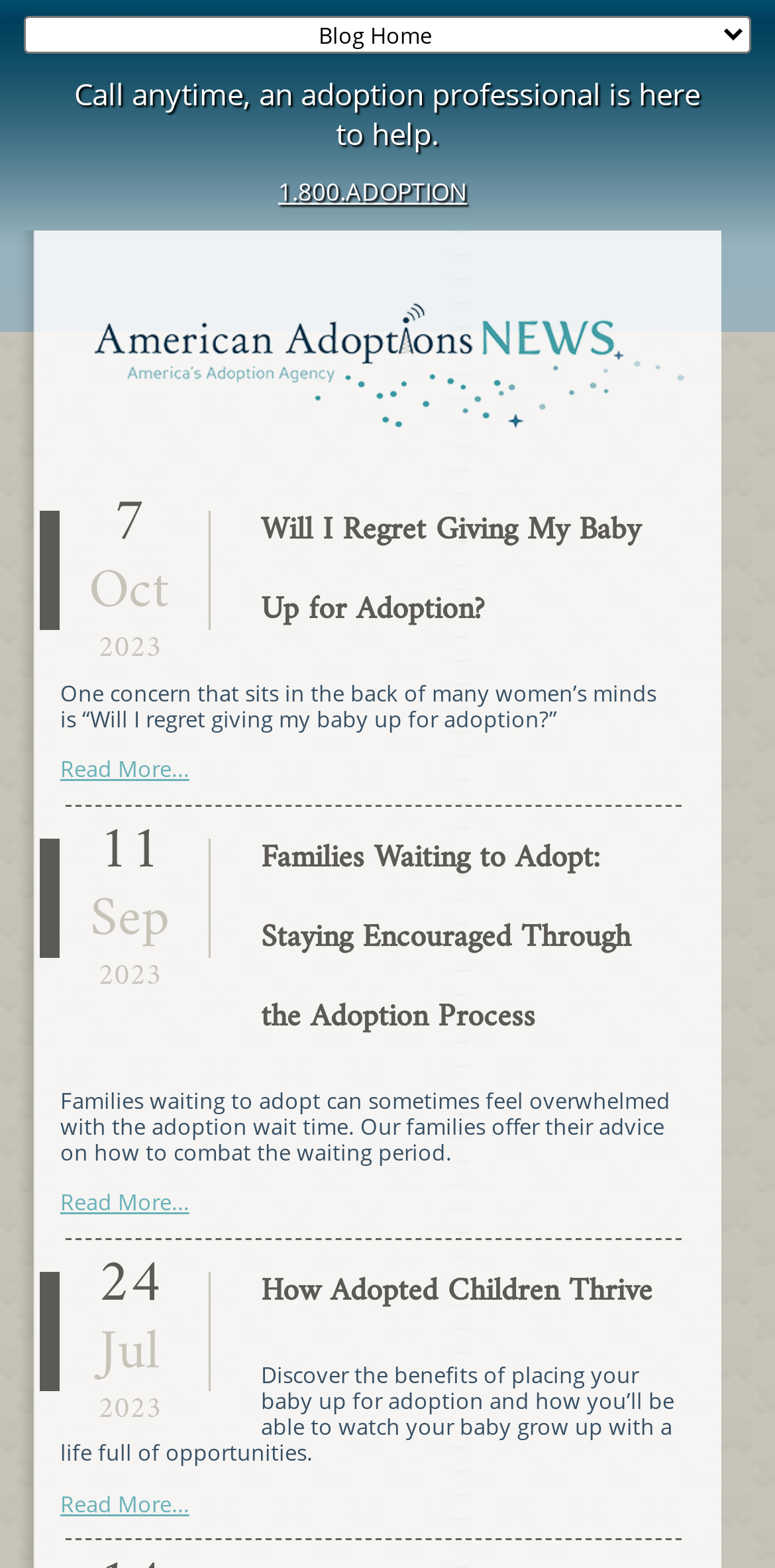Determine the bounding box coordinates of the target area to click to execute the following instruction: "Learn more about families waiting to adopt."

[0.337, 0.529, 0.813, 0.666]